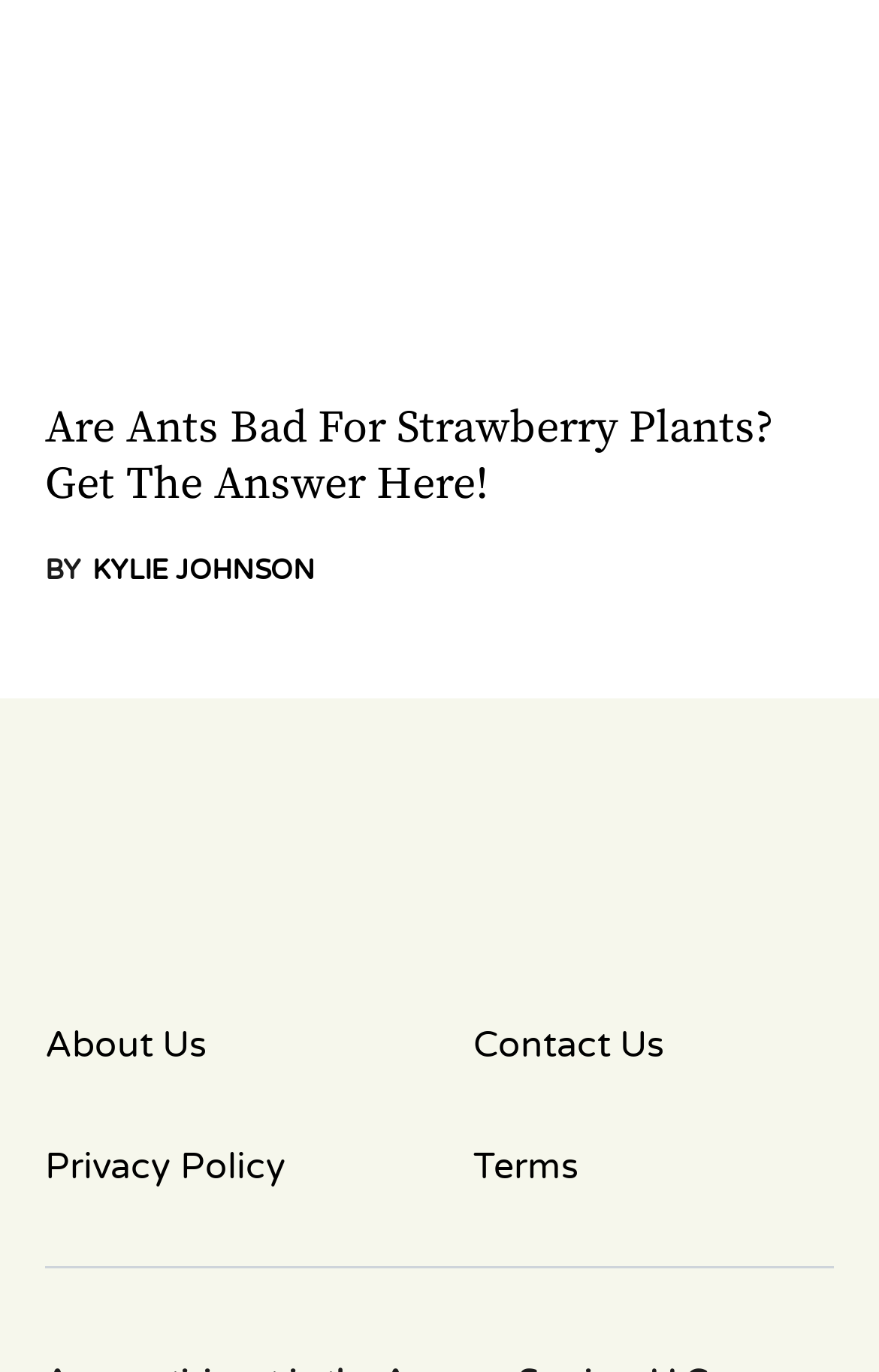How many links are there in the footer section?
Answer the question using a single word or phrase, according to the image.

4